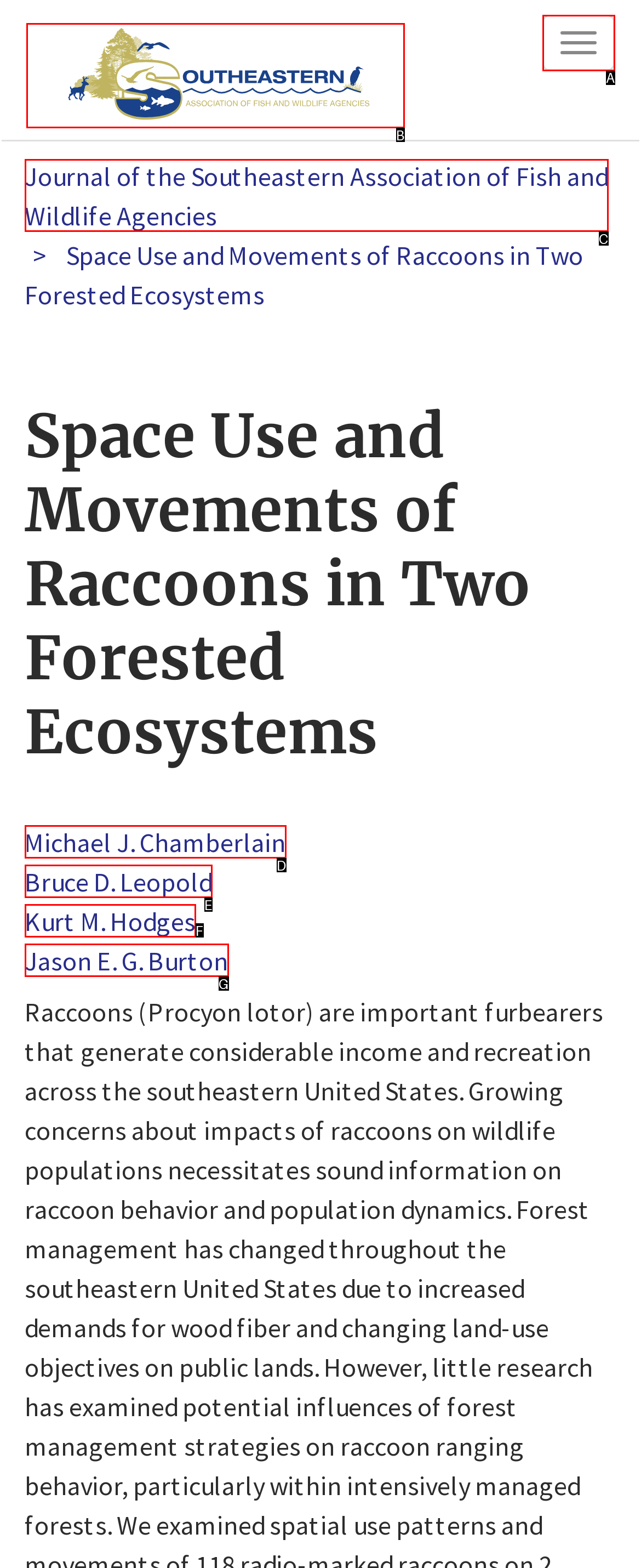Identify the letter that best matches this UI element description: Kurt M. Hodges
Answer with the letter from the given options.

F